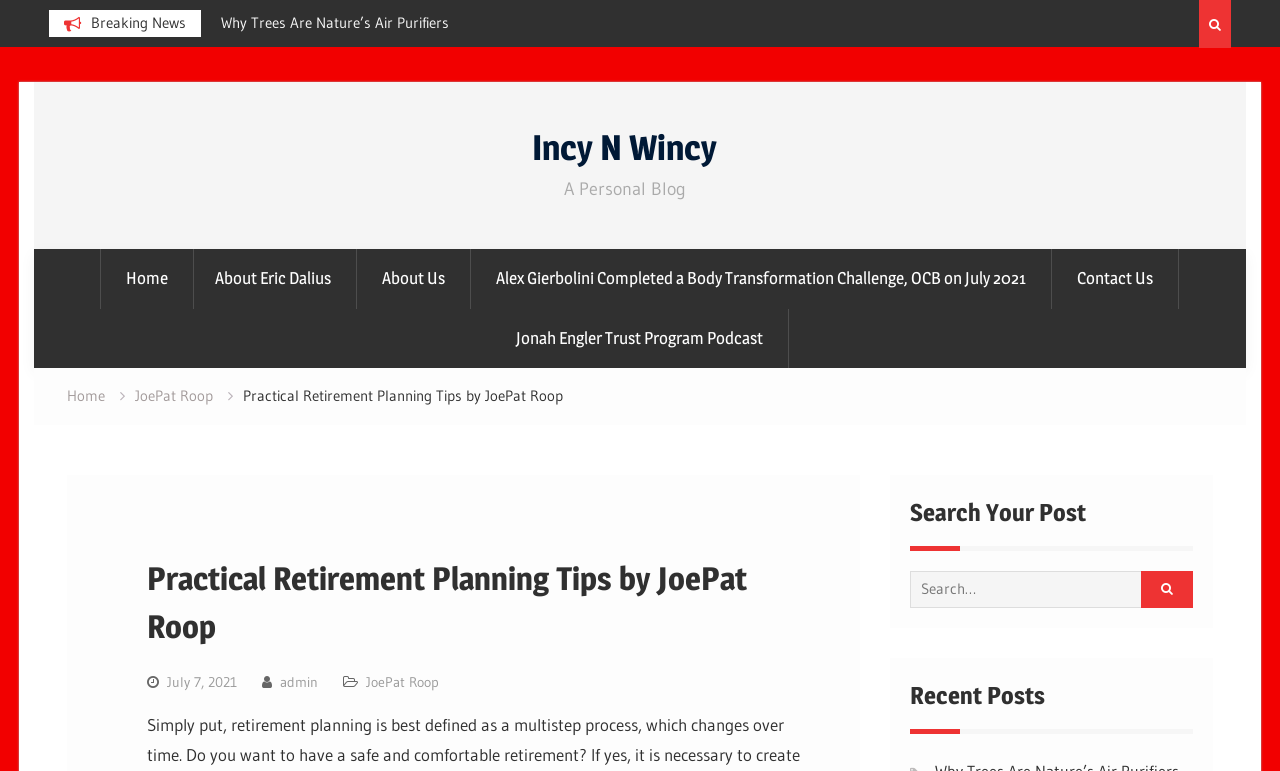Create a full and detailed caption for the entire webpage.

This webpage is about practical retirement planning tips by JoePat Roop. At the top, there is a "Breaking News" section, followed by a dropdown menu with an option "Why Planting More Trees is Vital for Clean Air". 

On the top right, there is a search icon and a link to skip to the content. Below that, there is a header section with links to "Home", "About Eric Dalius", "About Us", and other pages. 

The main content area has a heading "Practical Retirement Planning Tips by JoePat Roop" with a subheading "July 7, 2021" and the author's name "admin" and "JoePat Roop". 

On the right side, there is a navigation section with breadcrumbs showing the current page's location. Below that, there is a search bar with a button to search for posts. 

Further down, there is a "Recent Posts" section. The webpage also has a personal blog section with a link to "Incy N Wincy" and a description "A Personal Blog".